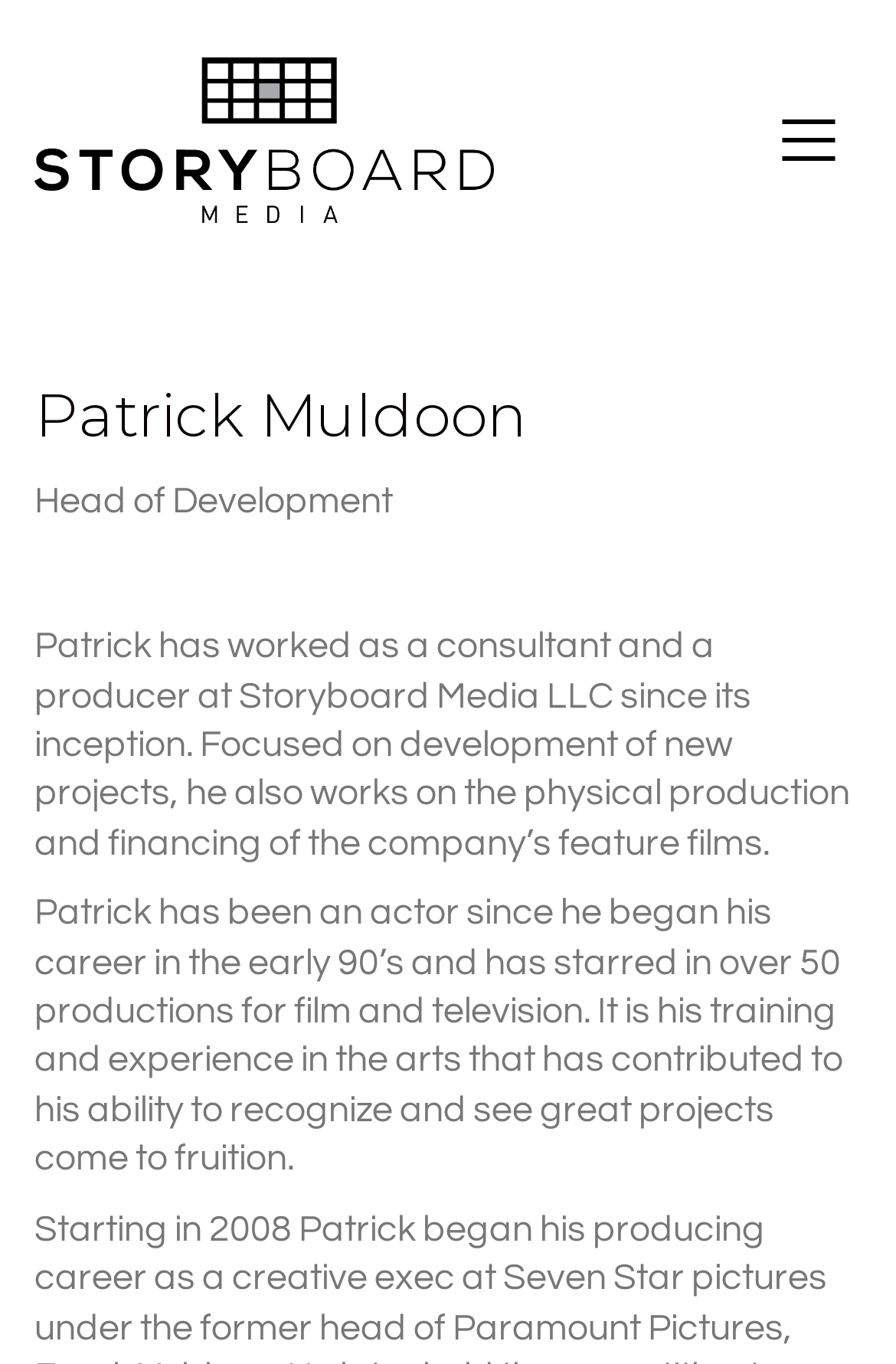Refer to the image and provide an in-depth answer to the question:
What company does Patrick work for?

The webpage mentions that Patrick has worked as a consultant and a producer at Storyboard Media LLC since its inception, which suggests that Storyboard Media LLC is the company he works for.